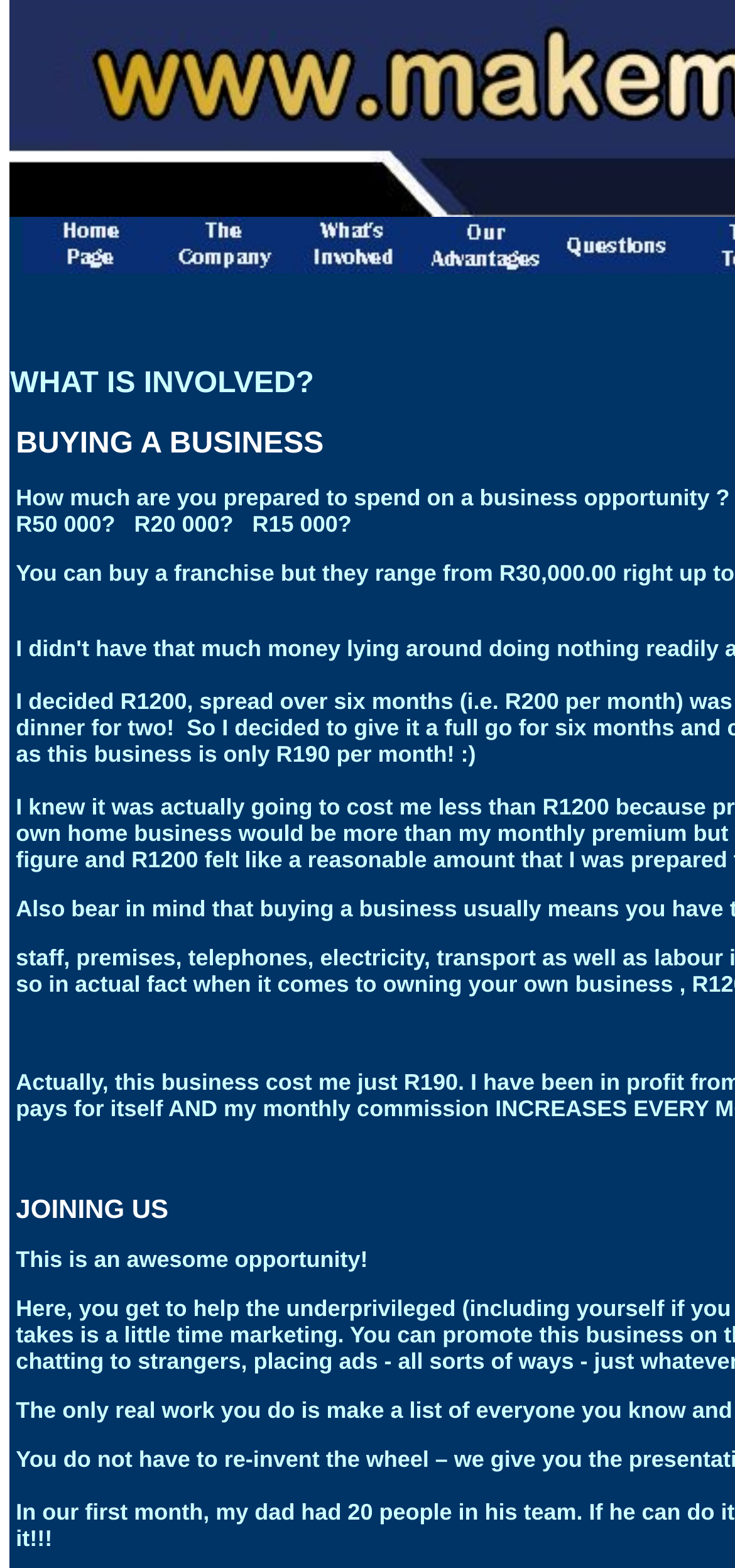Identify the bounding box of the UI element that matches this description: "alt="What's Involved" name="Involved"".

[0.39, 0.161, 0.569, 0.178]